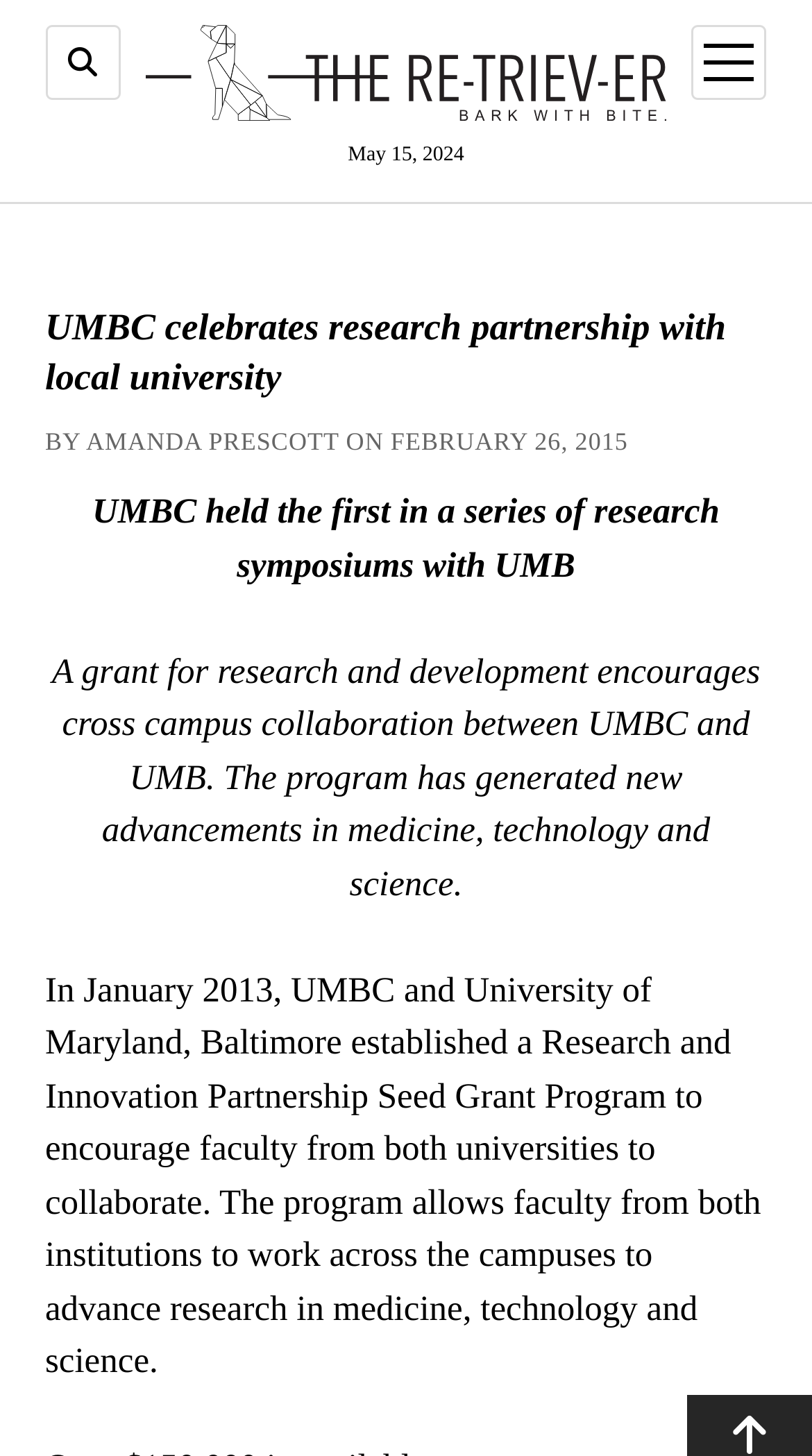Convey a detailed summary of the webpage, mentioning all key elements.

The webpage appears to be an article page from "The Retriever" publication. At the top left, there is a button with a font awesome icon. Next to it, there is a link with the text "The Retriever" accompanied by an image with the same name. Below this, there is a date "May 15, 2024" displayed. 

On the top right, there is a button to open a menu, which is currently not expanded. This button contains an image. 

The main content of the page is an article with the heading "UMBC celebrates research partnership with local university". Below the heading, there is a byline "BY AMANDA PRESCOTT ON FEBRUARY 26, 2015". The article consists of three paragraphs of text. The first paragraph describes UMBC holding the first research symposium with UMB. The second paragraph explains how a grant for research and development encourages cross-campus collaboration between UMBC and UMB, leading to advancements in medicine, technology, and science. The third and longest paragraph provides more details about the Research and Innovation Partnership Seed Grant Program established in 2013 to facilitate collaboration between faculty from both universities.